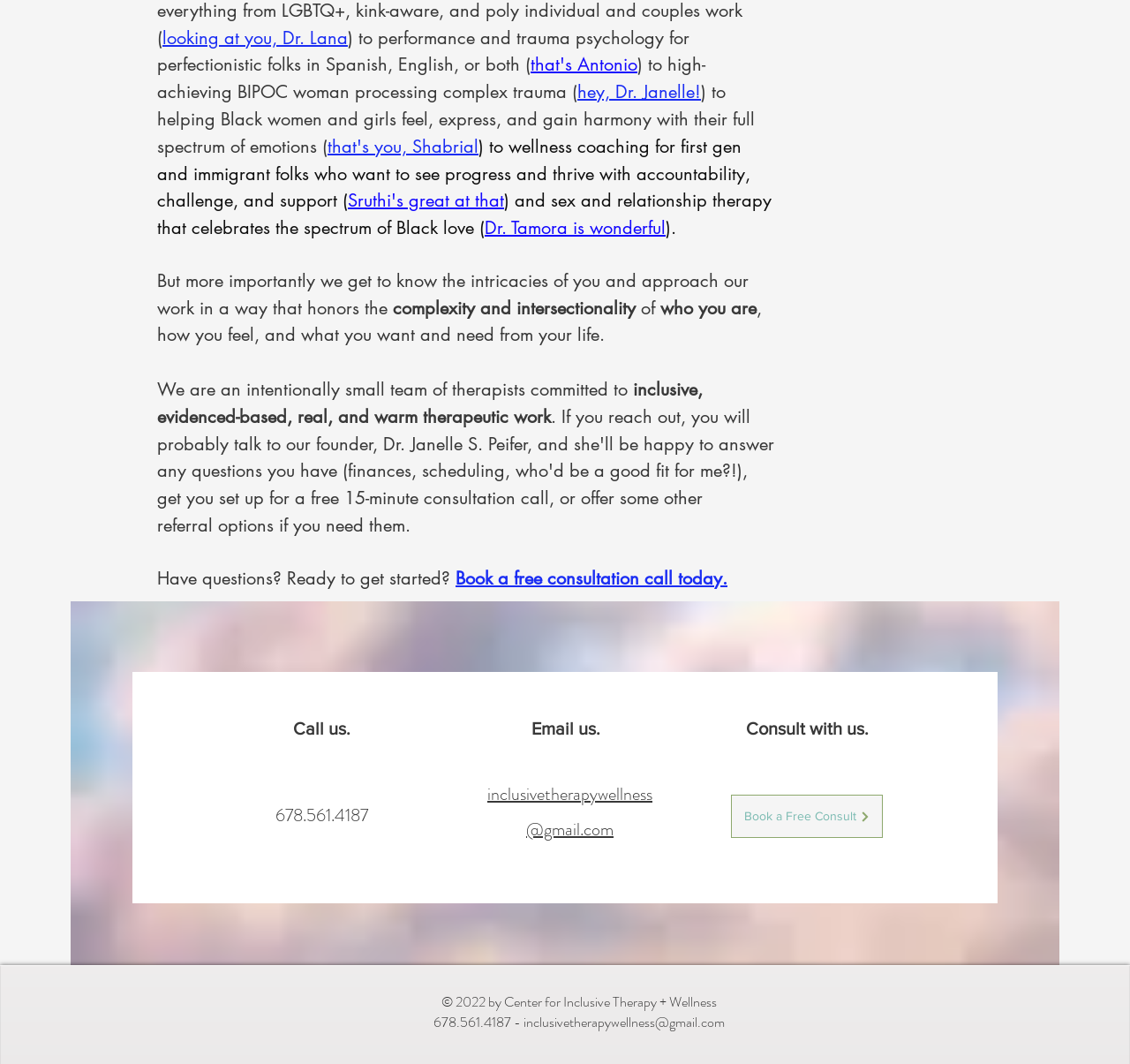From the webpage screenshot, predict the bounding box coordinates (top-left x, top-left y, bottom-right x, bottom-right y) for the UI element described here: that's Antonio

[0.47, 0.05, 0.564, 0.072]